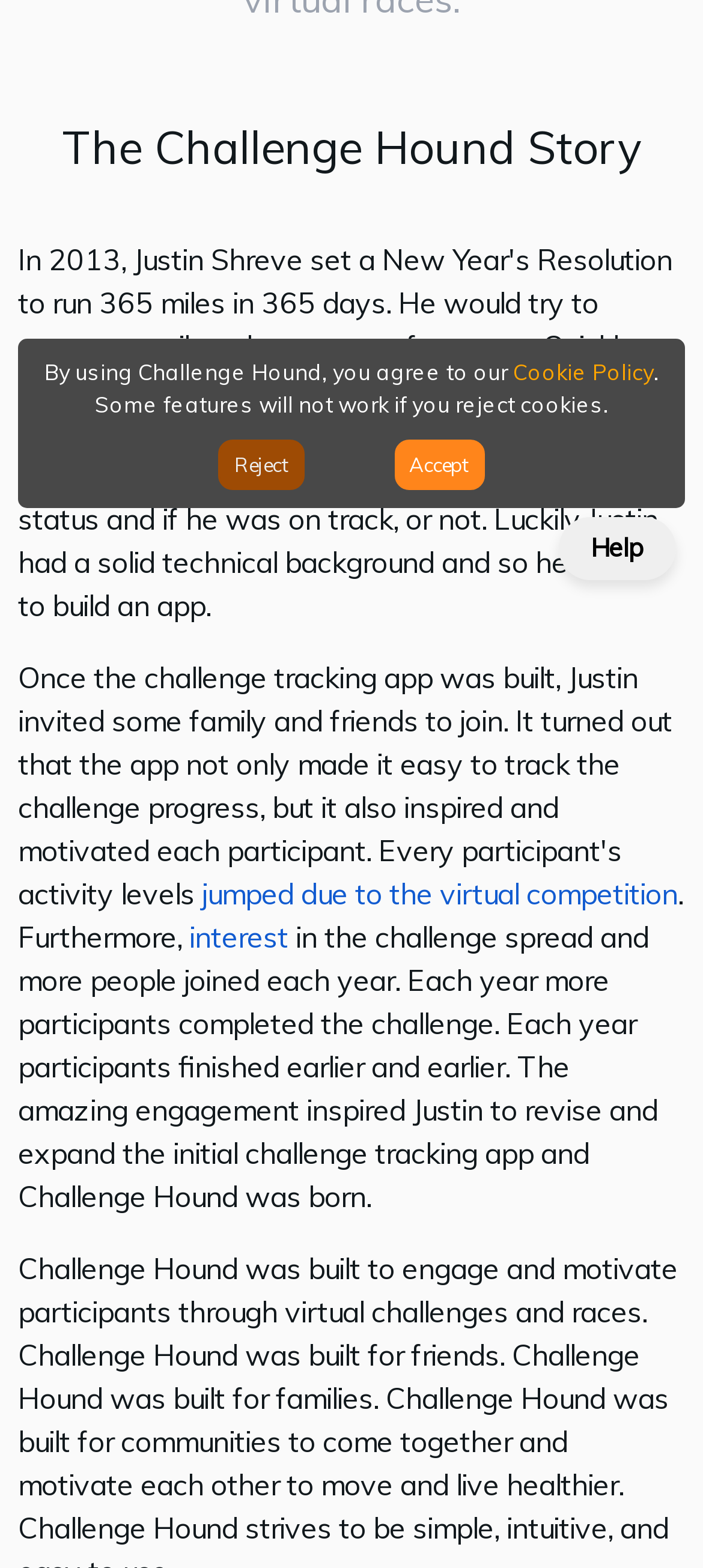Extract the bounding box coordinates for the HTML element that matches this description: "Cookie Policy". The coordinates should be four float numbers between 0 and 1, i.e., [left, top, right, bottom].

[0.729, 0.229, 0.929, 0.246]